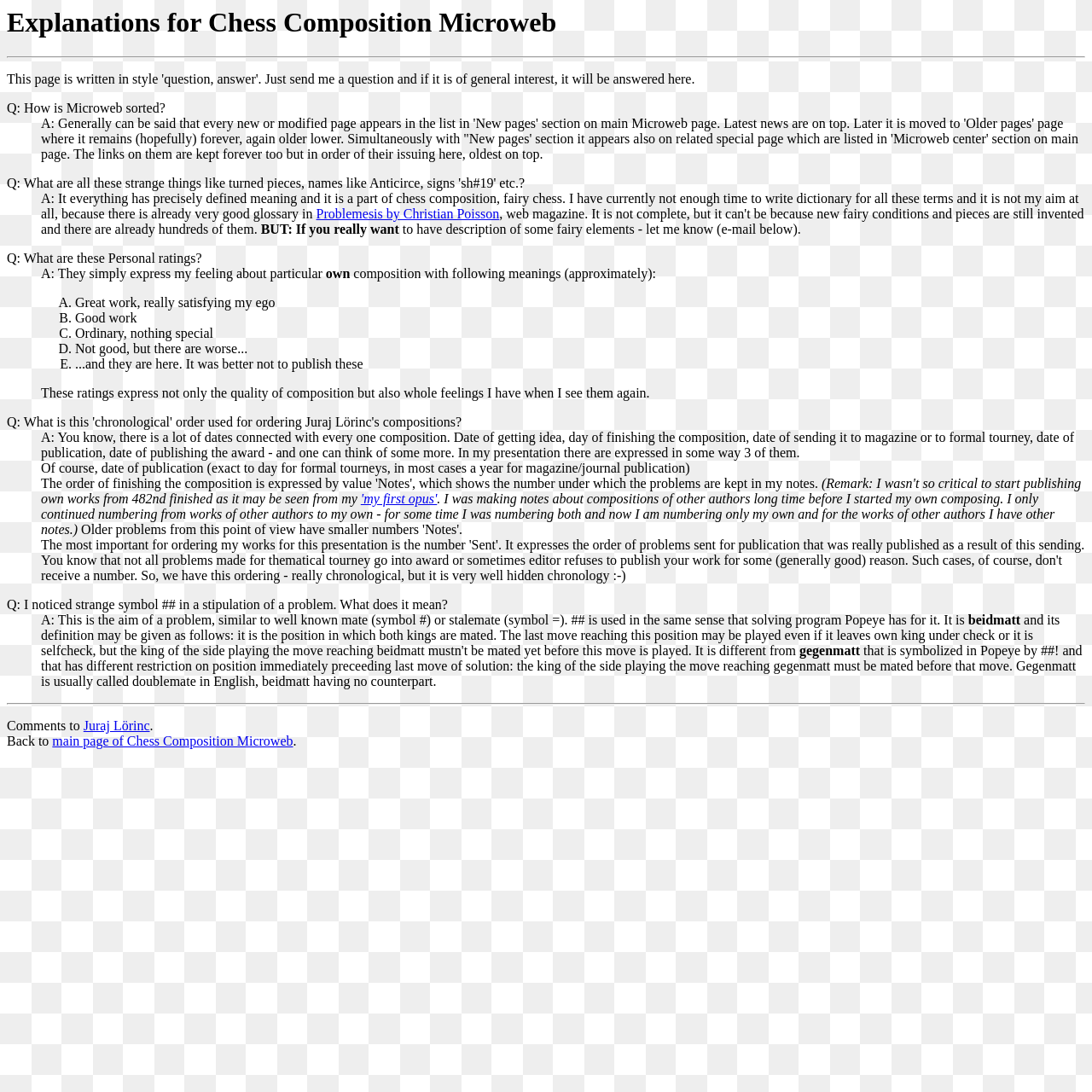Identify the bounding box for the UI element that is described as follows: "'my first opus'".

[0.33, 0.45, 0.4, 0.464]